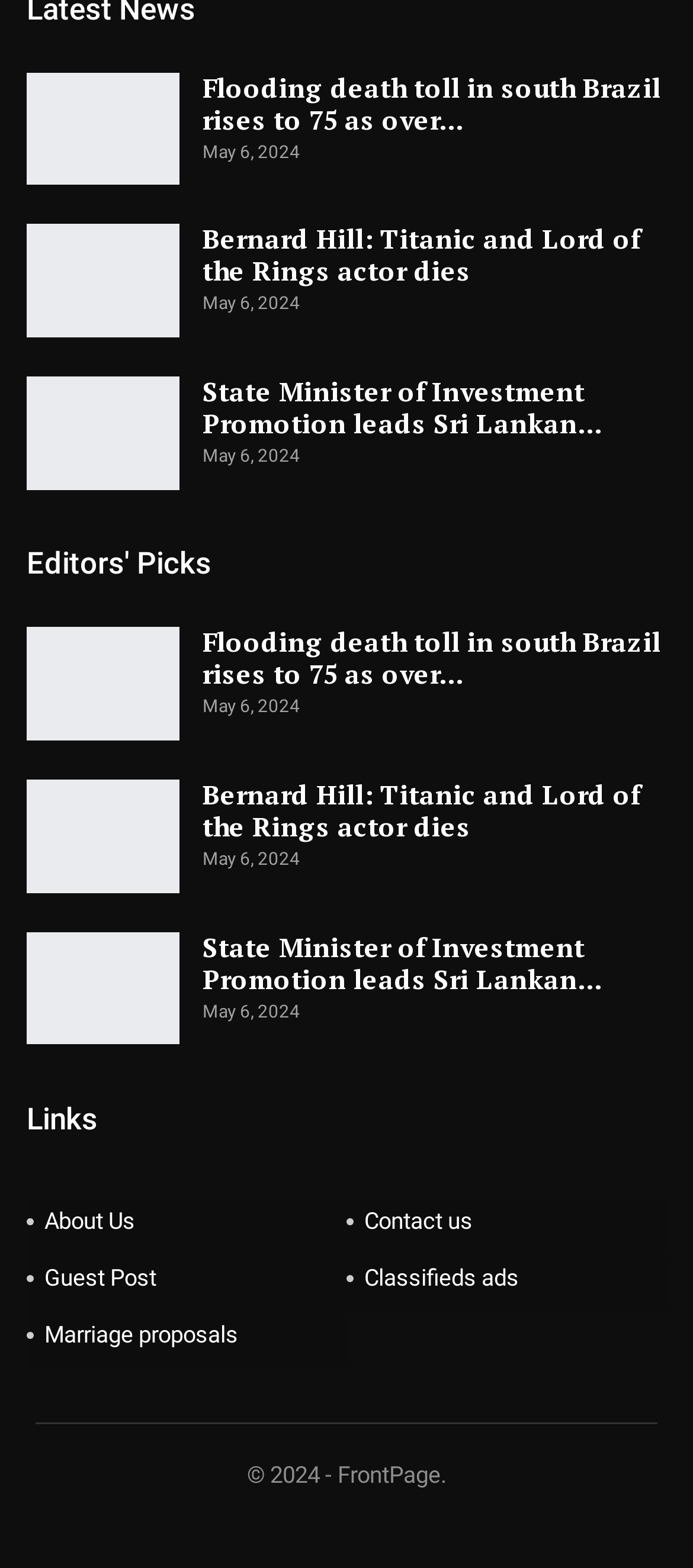Determine the bounding box coordinates for the UI element described. Format the coordinates as (top-left x, top-left y, bottom-right x, bottom-right y) and ensure all values are between 0 and 1. Element description: Marriage proposals

[0.038, 0.838, 0.5, 0.872]